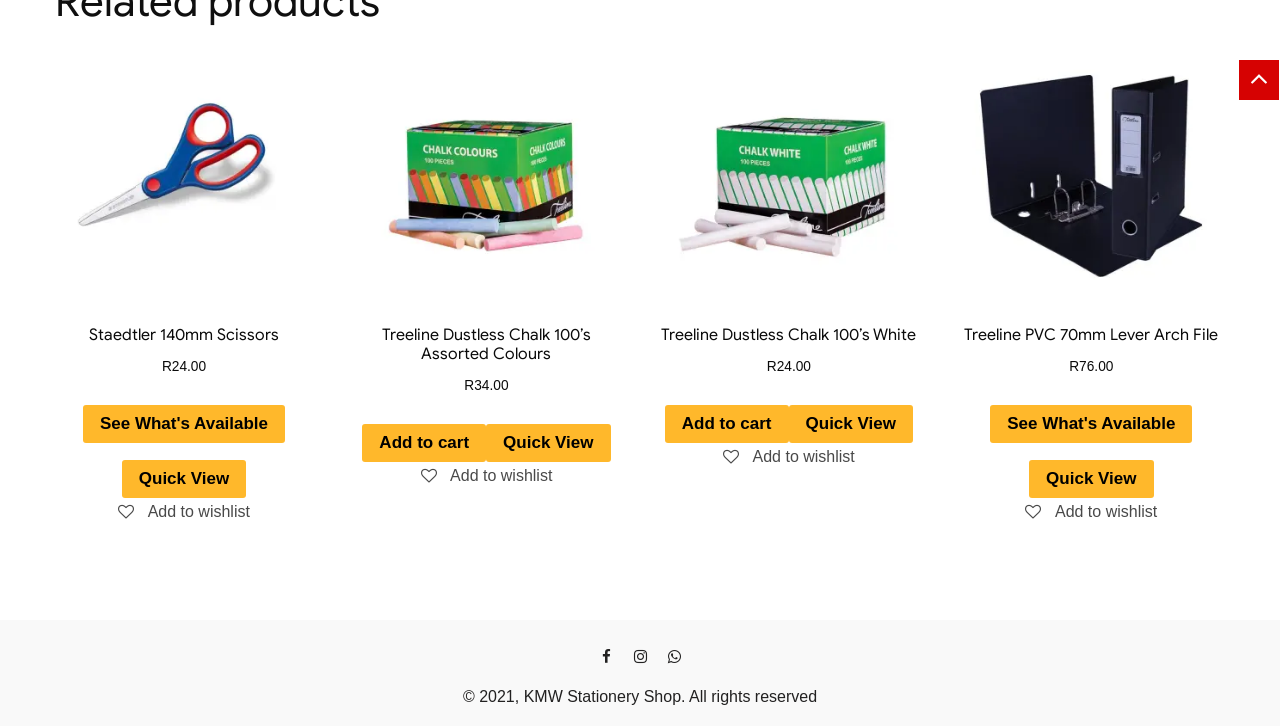What is the copyright information at the bottom of the page?
Please use the image to provide an in-depth answer to the question.

The copyright information is located at the bottom of the page and is a link element with a bounding box coordinate of [0.362, 0.947, 0.638, 0.971]. The text of the element is '© 2021, KMW Stationery Shop. All rights reserved'.